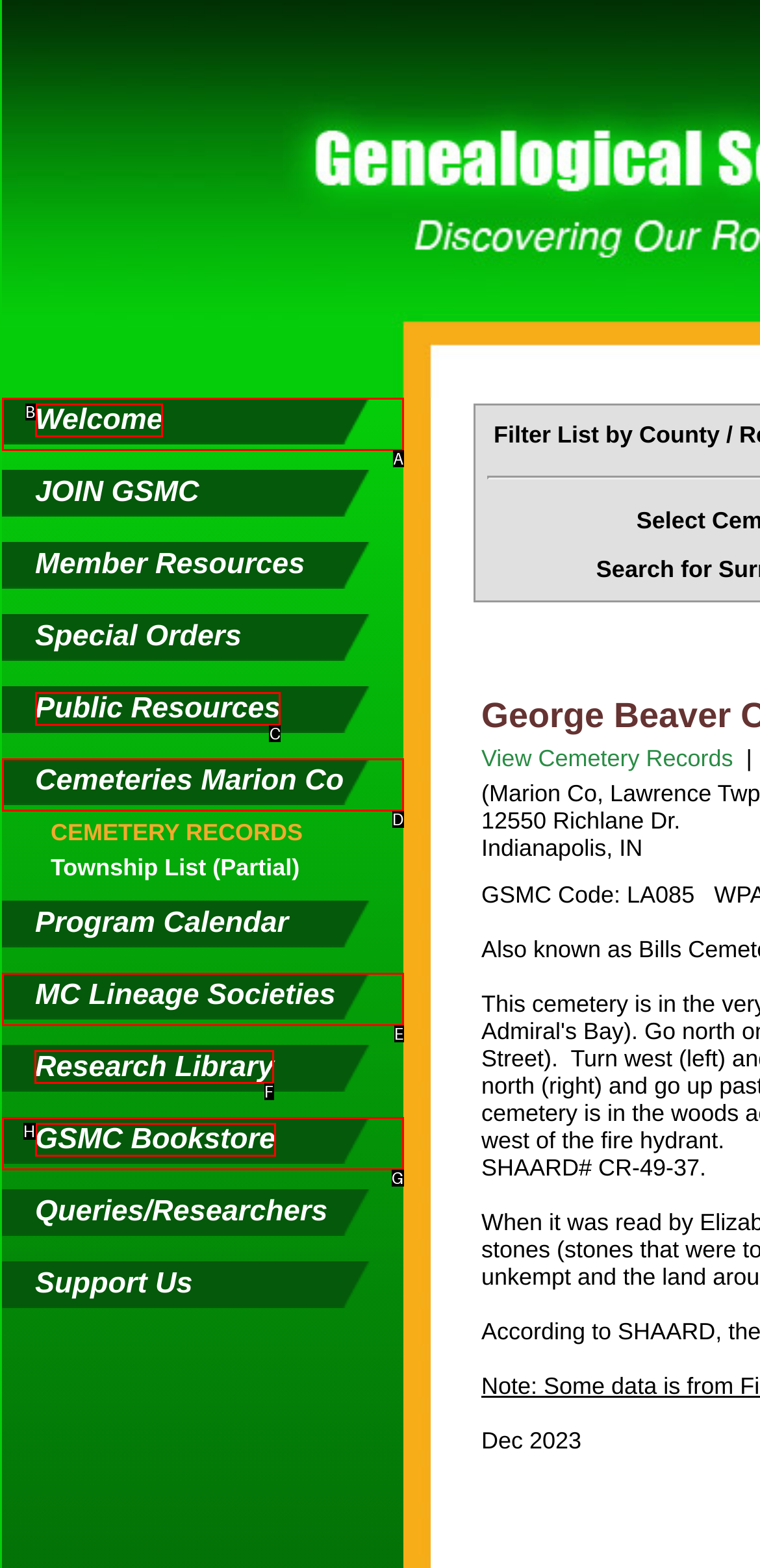Identify the letter of the UI element needed to carry out the task: Visit Research Library
Reply with the letter of the chosen option.

F